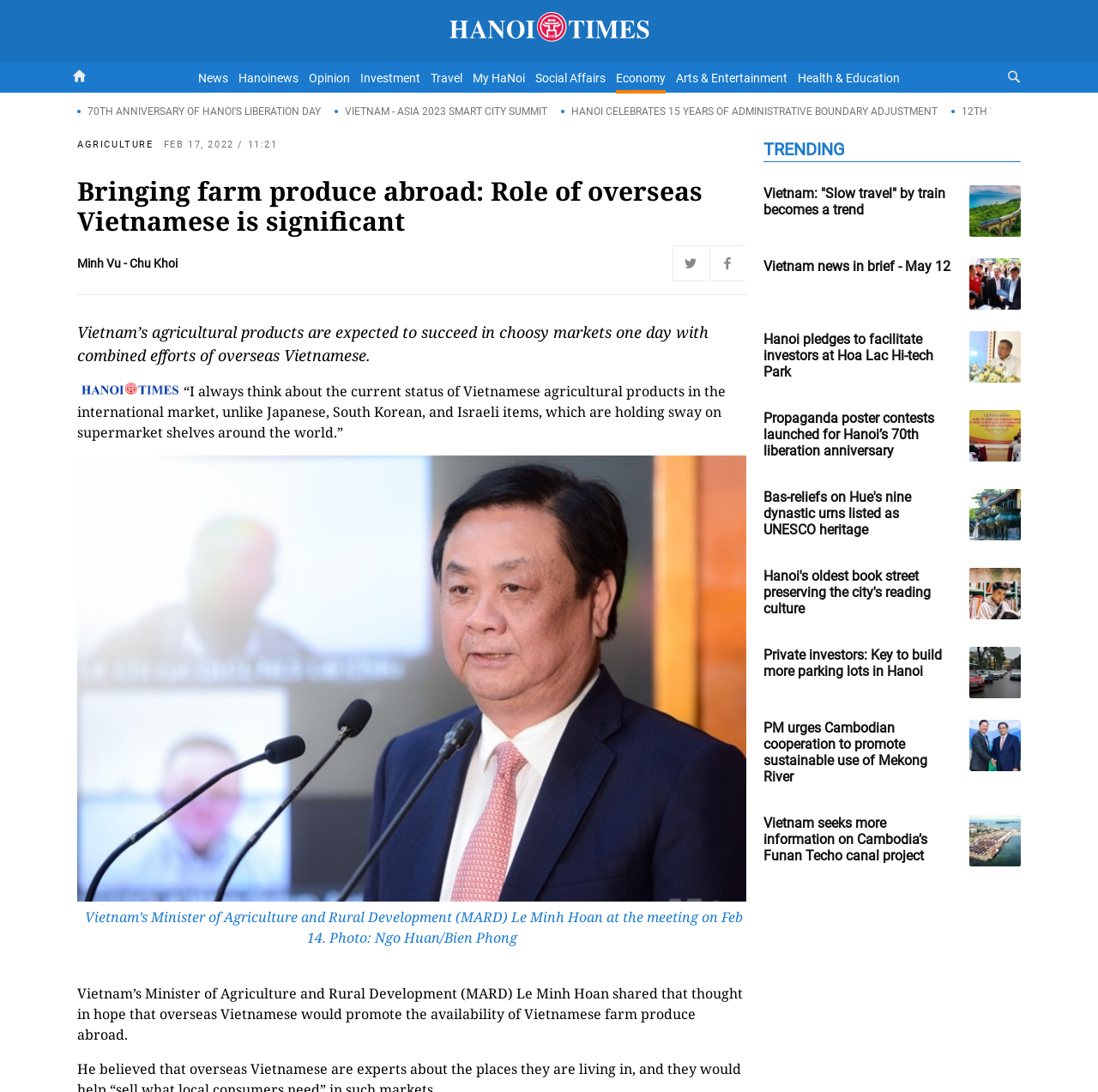What is the position of the search box?
Provide a one-word or short-phrase answer based on the image.

Top right